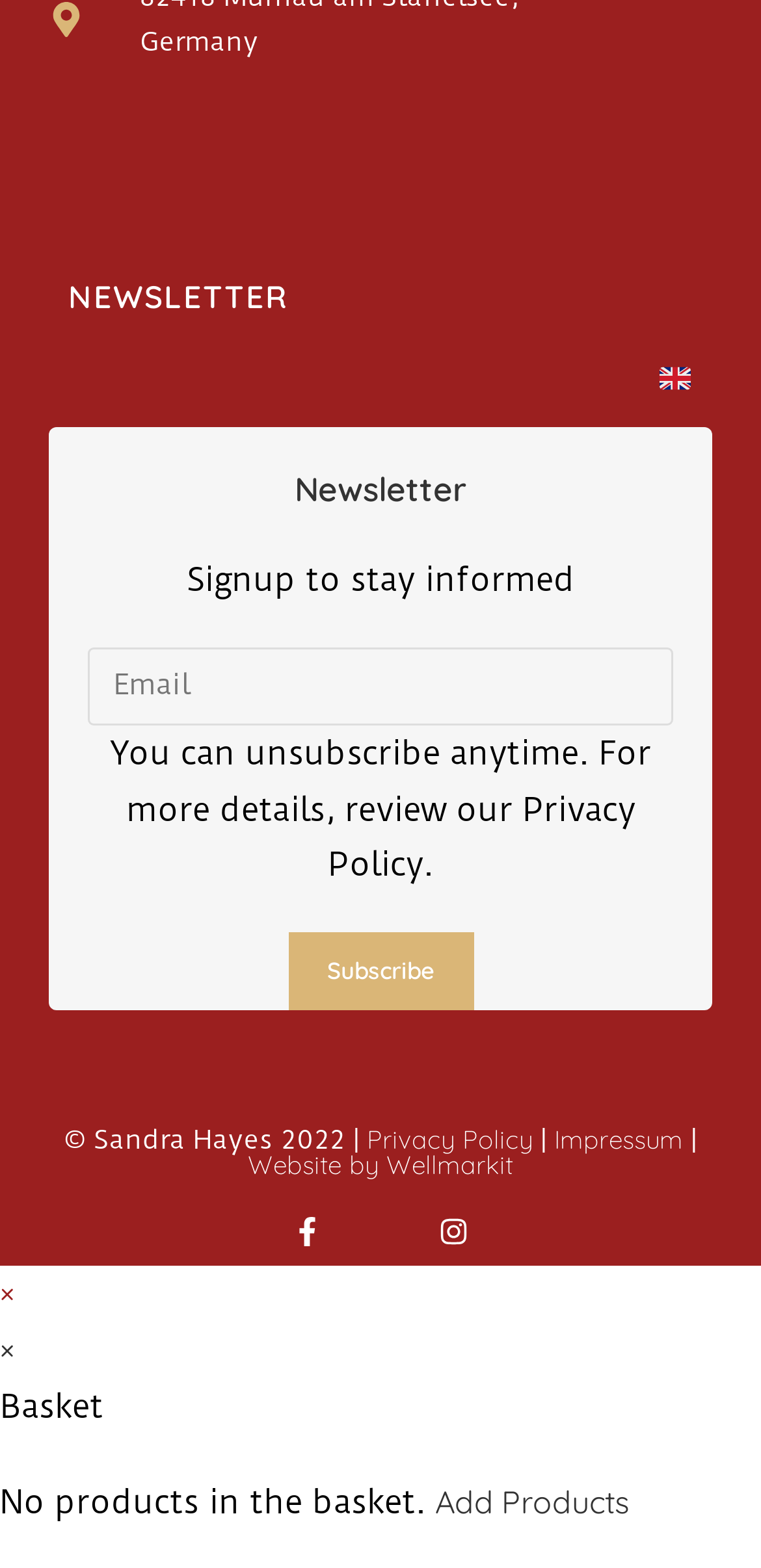What is the current state of the basket?
Please answer the question with a detailed and comprehensive explanation.

The current state of the basket is that it has no products, as indicated by the StaticText element 'No products in the basket.' with bounding box coordinates [0.0, 0.945, 0.572, 0.97].